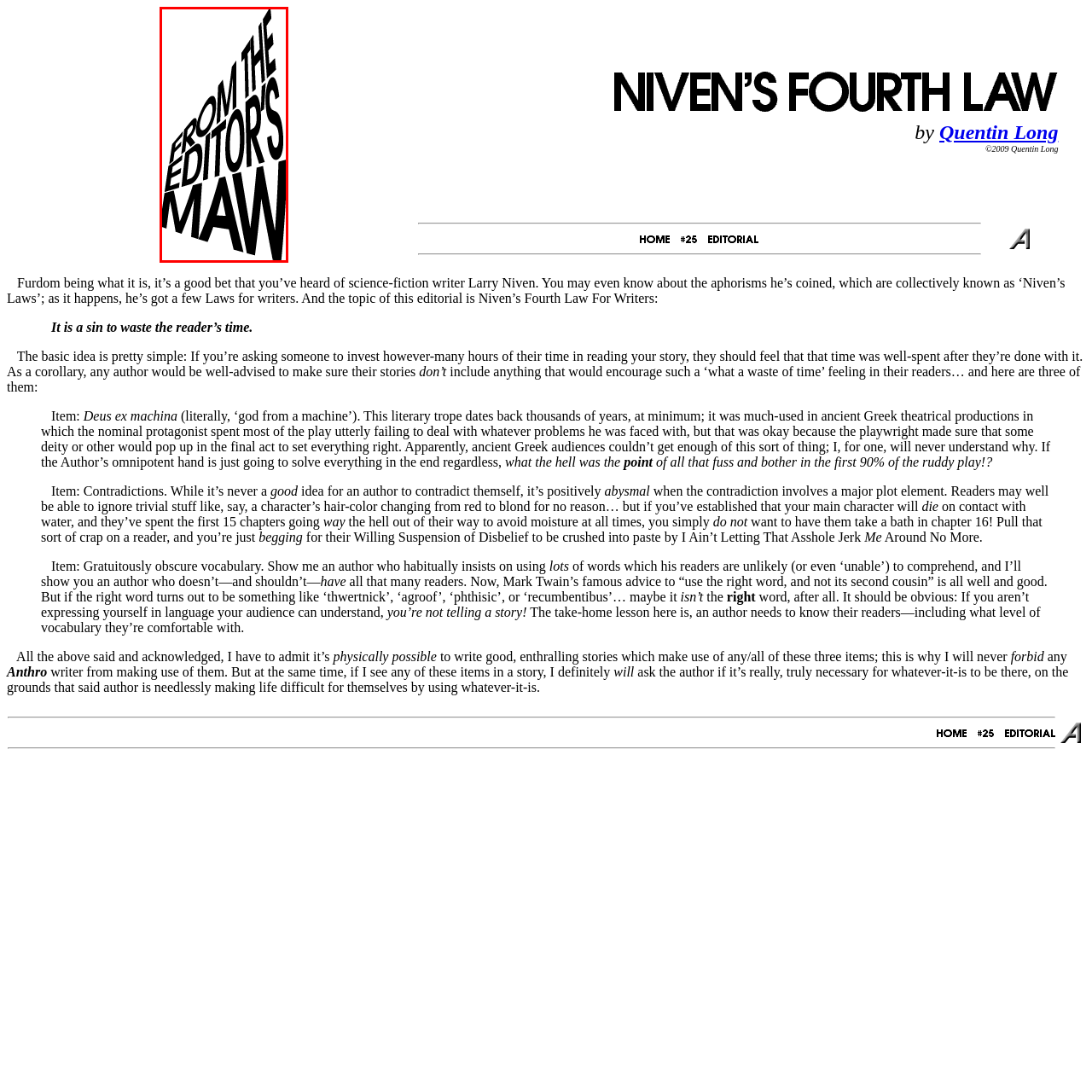What type of article is the image likely to accompany?
Refer to the image highlighted by the red box and give a one-word or short-phrase answer reflecting what you see.

Literary themes and writing principles